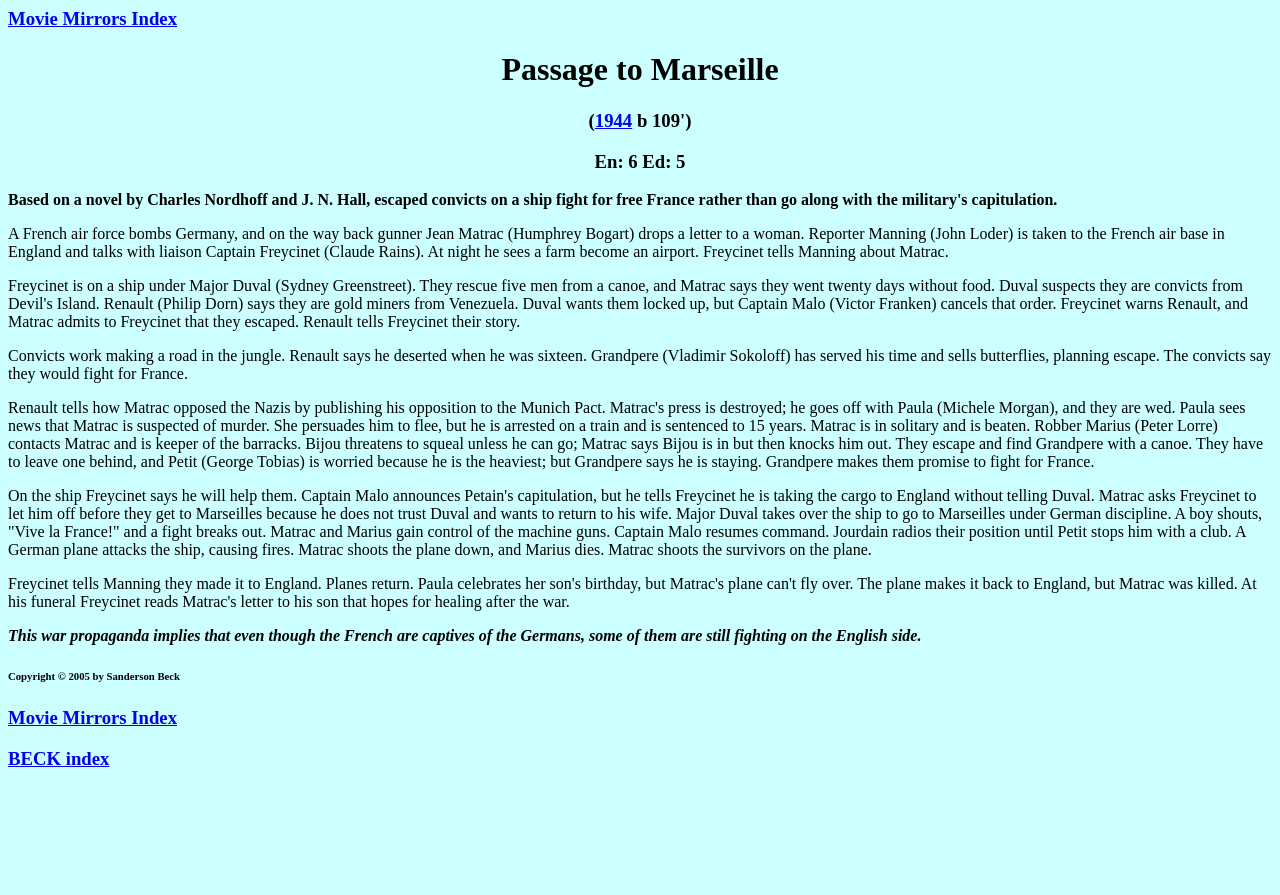Provide your answer to the question using just one word or phrase: What is the purpose of the movie Passage to Marseille?

War propaganda